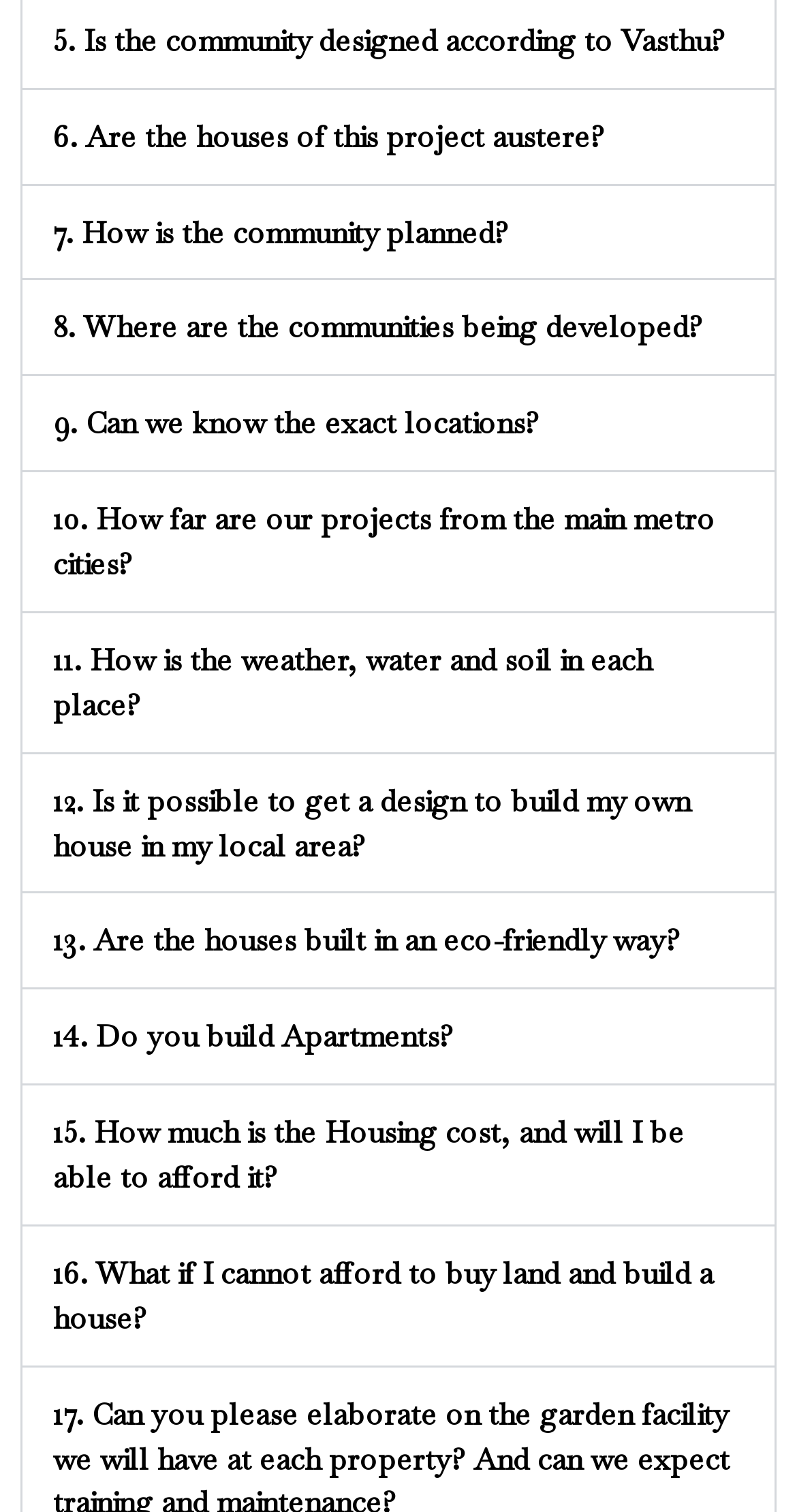Are all tabs in an expanded state?
Please use the image to provide an in-depth answer to the question.

I examined the tabs and saw that all of them have 'expanded: False' in their properties, indicating that none of the tabs are in an expanded state.